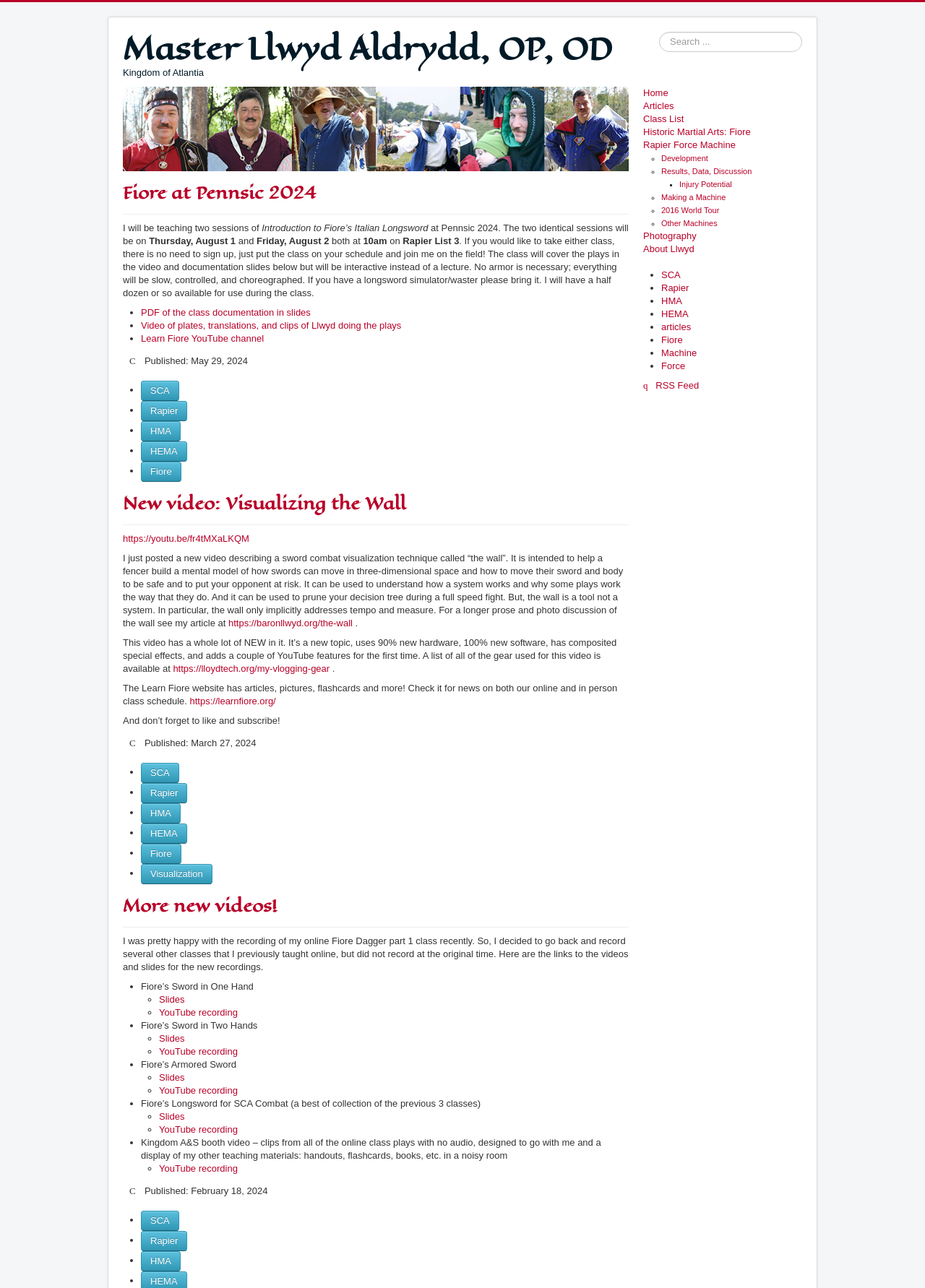Could you highlight the region that needs to be clicked to execute the instruction: "Learn about Fiore at Pennsic 2024"?

[0.133, 0.143, 0.68, 0.156]